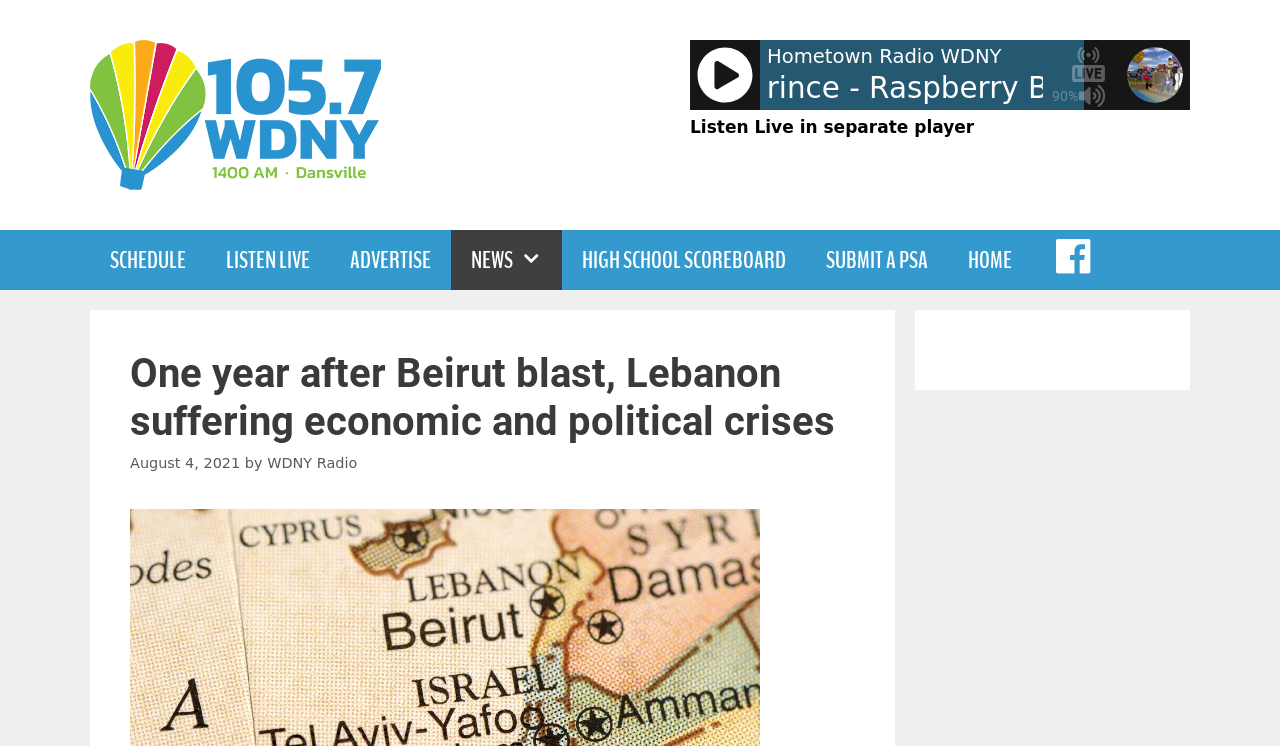Use a single word or phrase to answer the question: What is the topic of the main article?

Beirut blast and Lebanon's crises